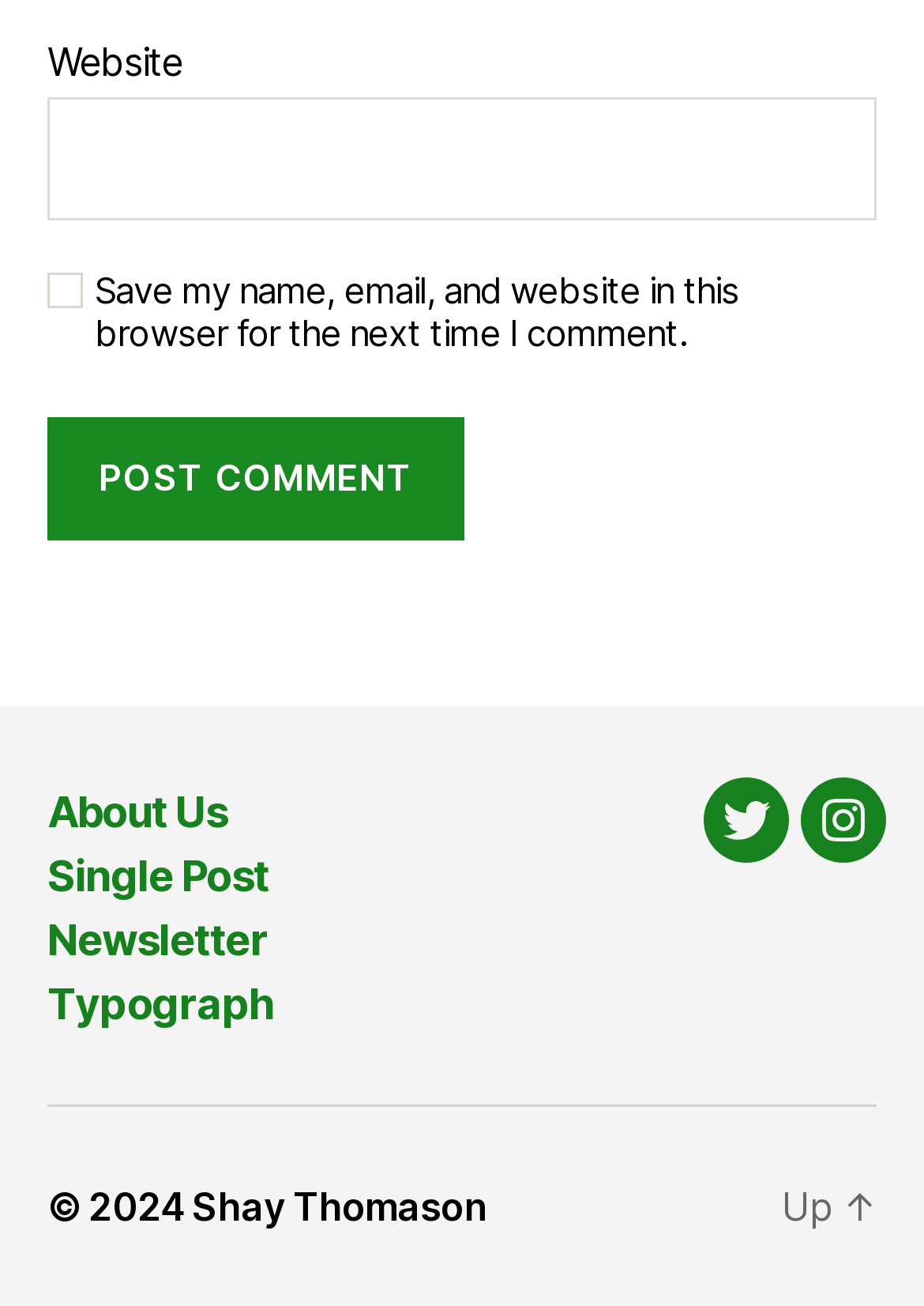Locate the bounding box coordinates of the element's region that should be clicked to carry out the following instruction: "Check save my information". The coordinates need to be four float numbers between 0 and 1, i.e., [left, top, right, bottom].

[0.051, 0.208, 0.09, 0.235]